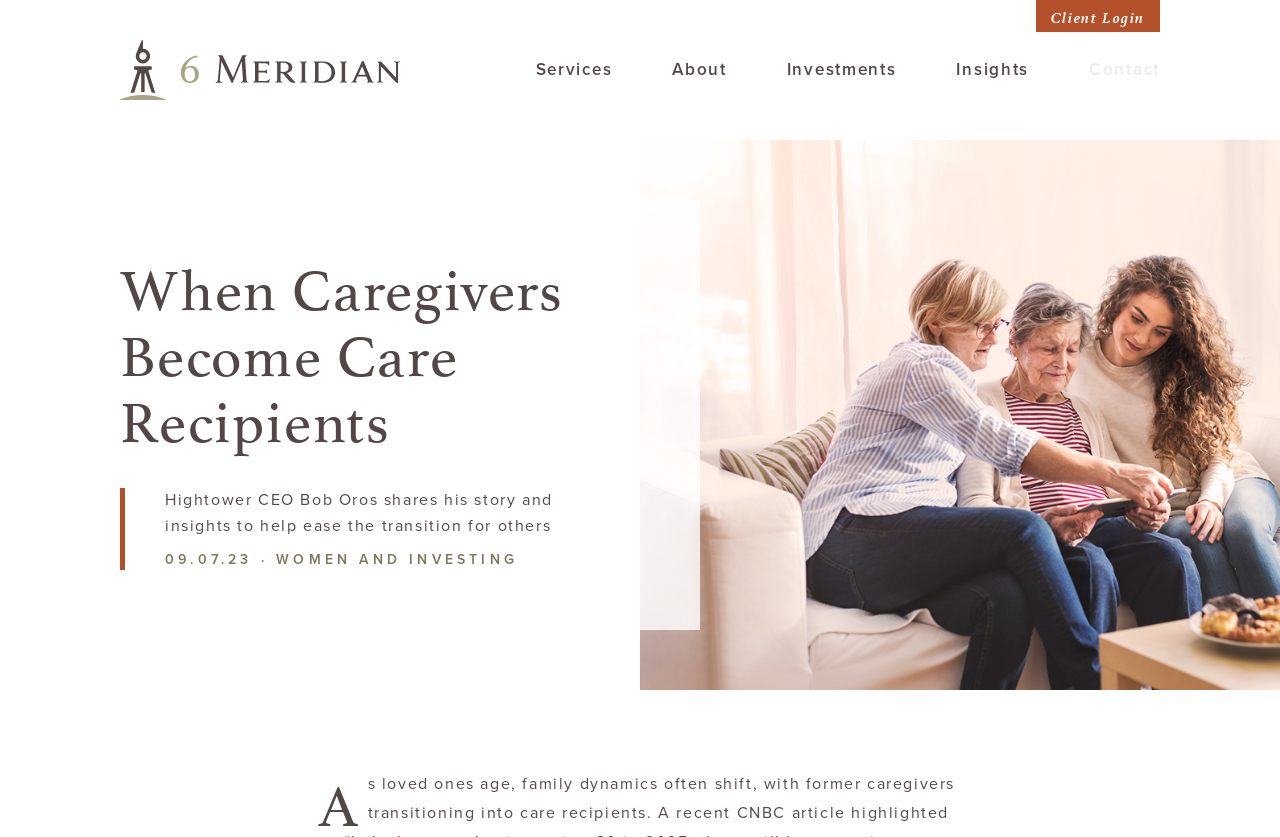What is the topic of the article?
Please provide a single word or phrase as your answer based on the image.

Caregivers becoming care recipients